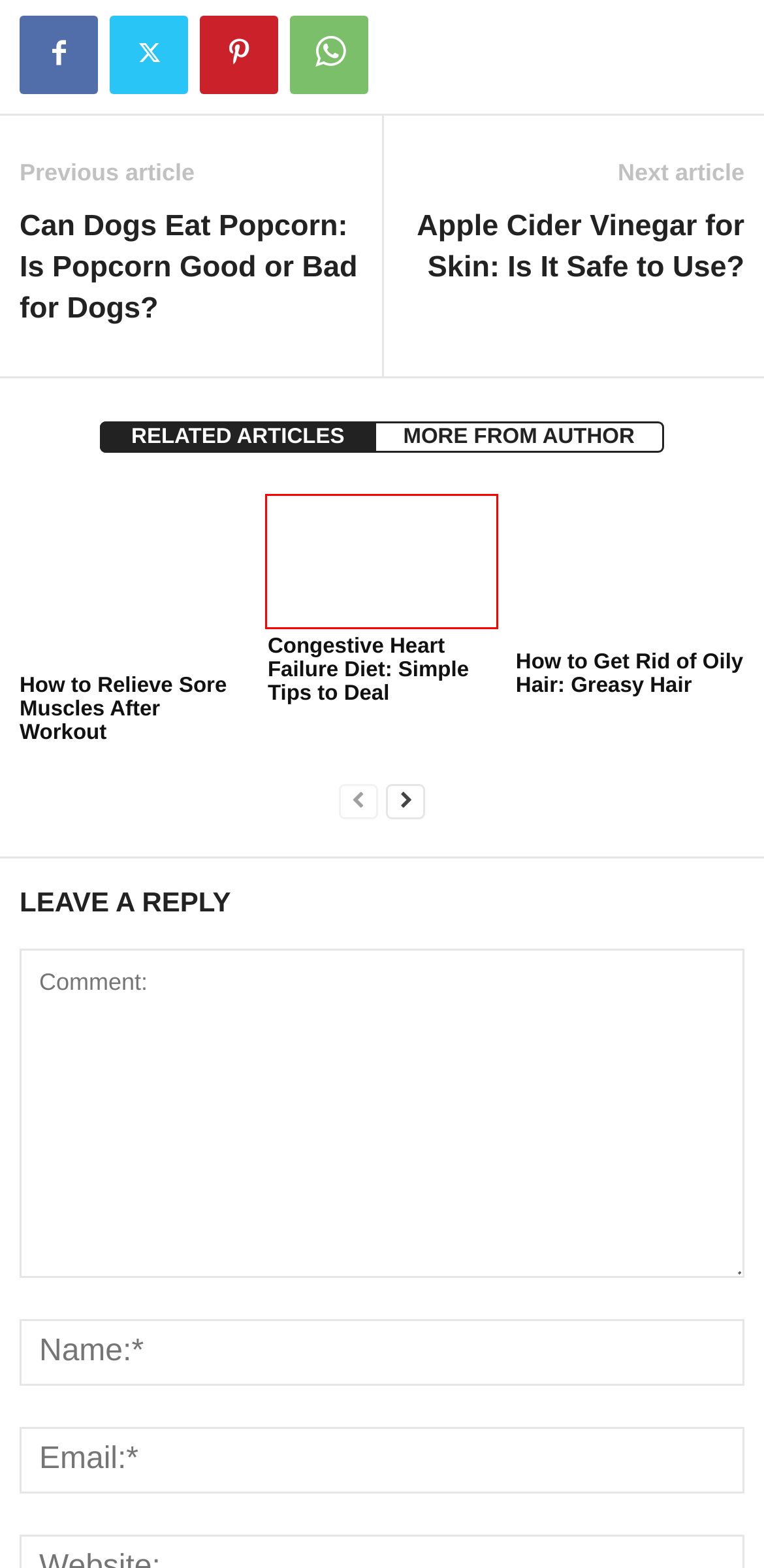You have a screenshot of a webpage with a red bounding box around an element. Select the webpage description that best matches the new webpage after clicking the element within the red bounding box. Here are the descriptions:
A. Keto Diet Archives - Major Health Tips
B. Apple Cider Vinegar for Skin: Is It Safe to Use? - Major Health Tips
C. Terms and Conditions - Major Health Tips
D. How to Get Rid of Oily Hair: Greasy Hair - Major Health Tips
E. How to Relieve Sore Muscles After Workout - Major Health Tips
F. Can Dogs Eat Popcorn: Is Popcorn Good or Bad for Dogs? - Major Health Tips
G. Congestive Heart Failure Diet: Simple Tips to Deal - Major Health Tips
H. Can You Freeze Cottage Cheese? Does it Go Bad? - Major Health Tips

G